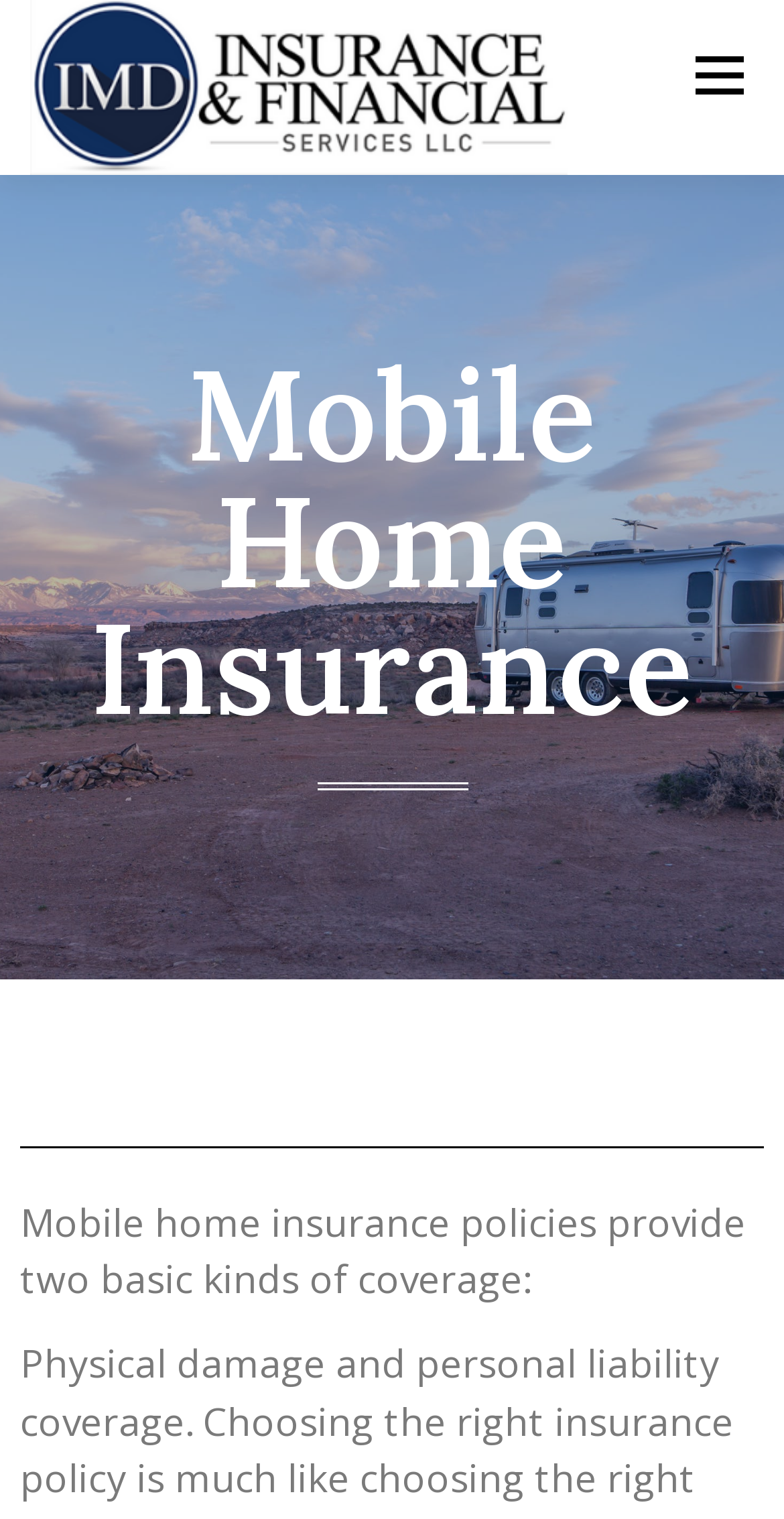Locate the bounding box coordinates of the clickable region necessary to complete the following instruction: "Click on CONTACT US". Provide the coordinates in the format of four float numbers between 0 and 1, i.e., [left, top, right, bottom].

[0.408, 0.214, 0.741, 0.314]